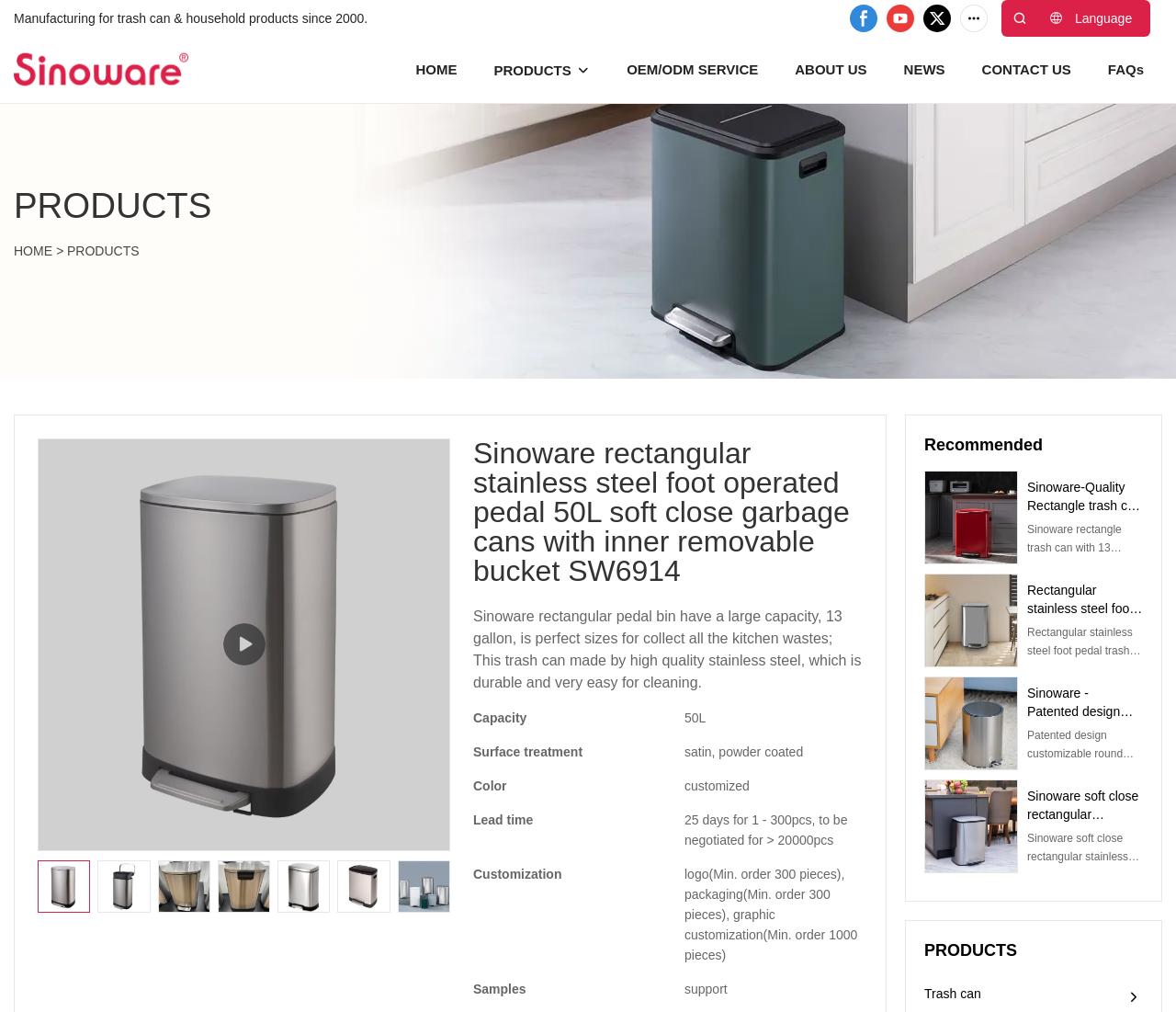Find the main header of the webpage and produce its text content.

Sinoware rectangular stainless steel foot operated pedal 50L soft close garbage cans with inner removable bucket SW6914